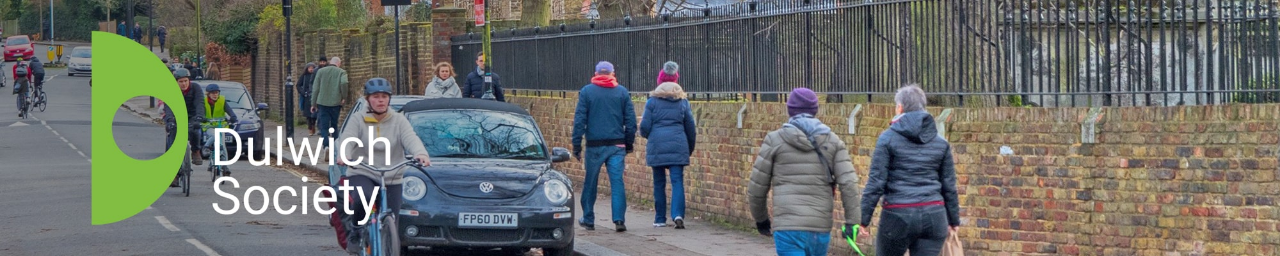Please give a one-word or short phrase response to the following question: 
What is displayed on the left side of the image?

The logo of the Dulwich Society